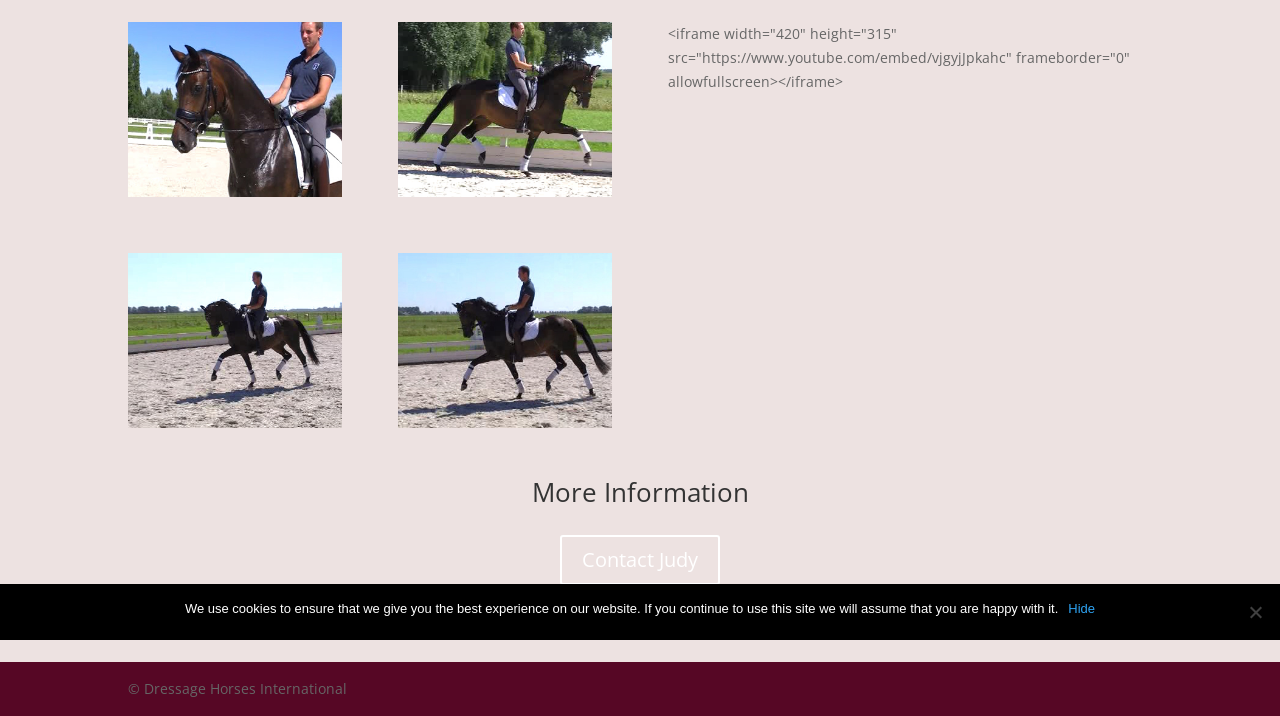Identify the bounding box for the UI element that is described as follows: "Contact Judy".

[0.438, 0.748, 0.562, 0.818]